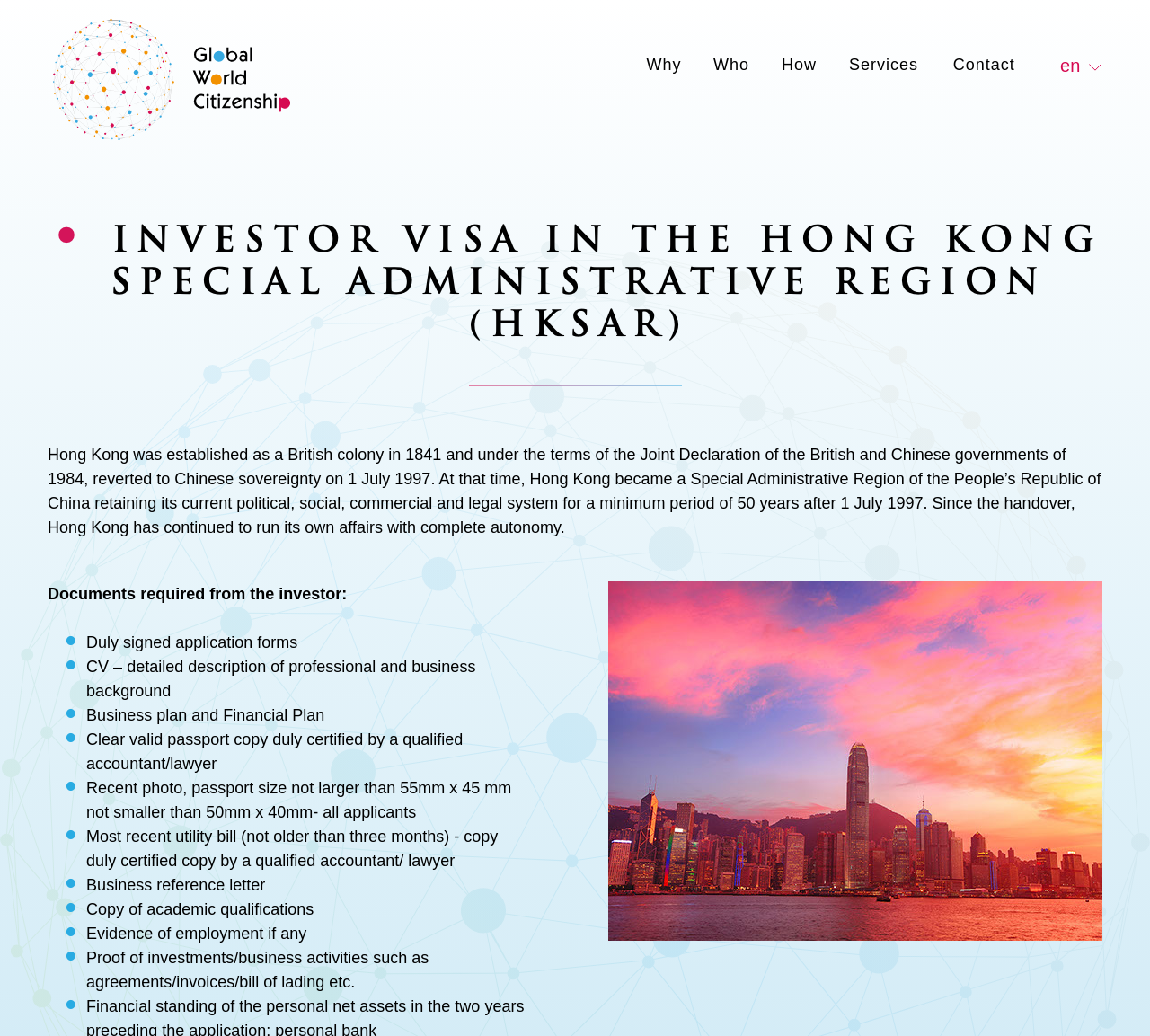Respond to the following question with a brief word or phrase:
What is the size requirement for a passport photo?

55mm x 45 mm to 50mm x 40mm